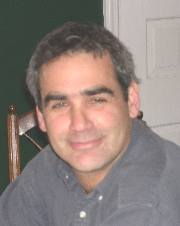Using the information in the image, could you please answer the following question in detail:
Is J. Ross Germano formally dressed?

According to the caption, J. Ross Germano is 'dressed casually', which indicates that he is not formally dressed in the image.